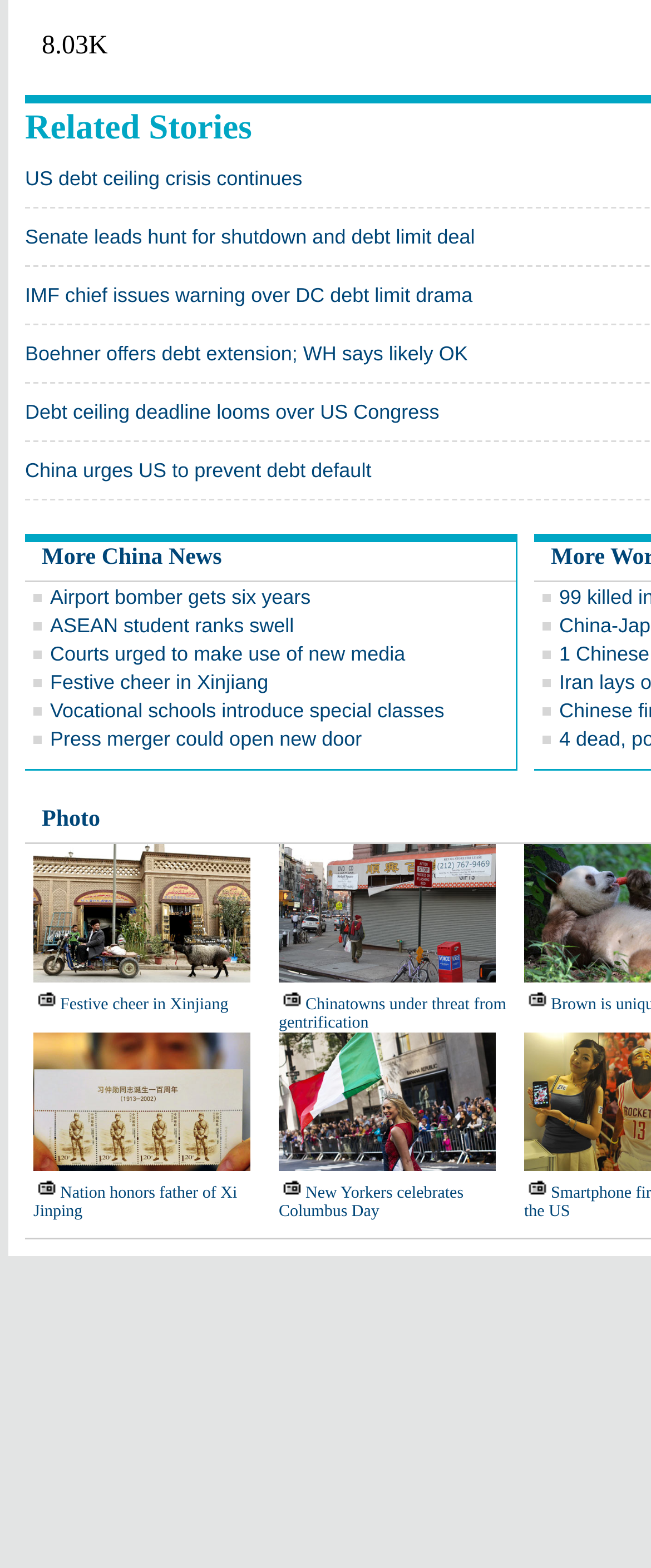Can you specify the bounding box coordinates for the region that should be clicked to fulfill this instruction: "View related stories".

[0.038, 0.068, 0.387, 0.094]